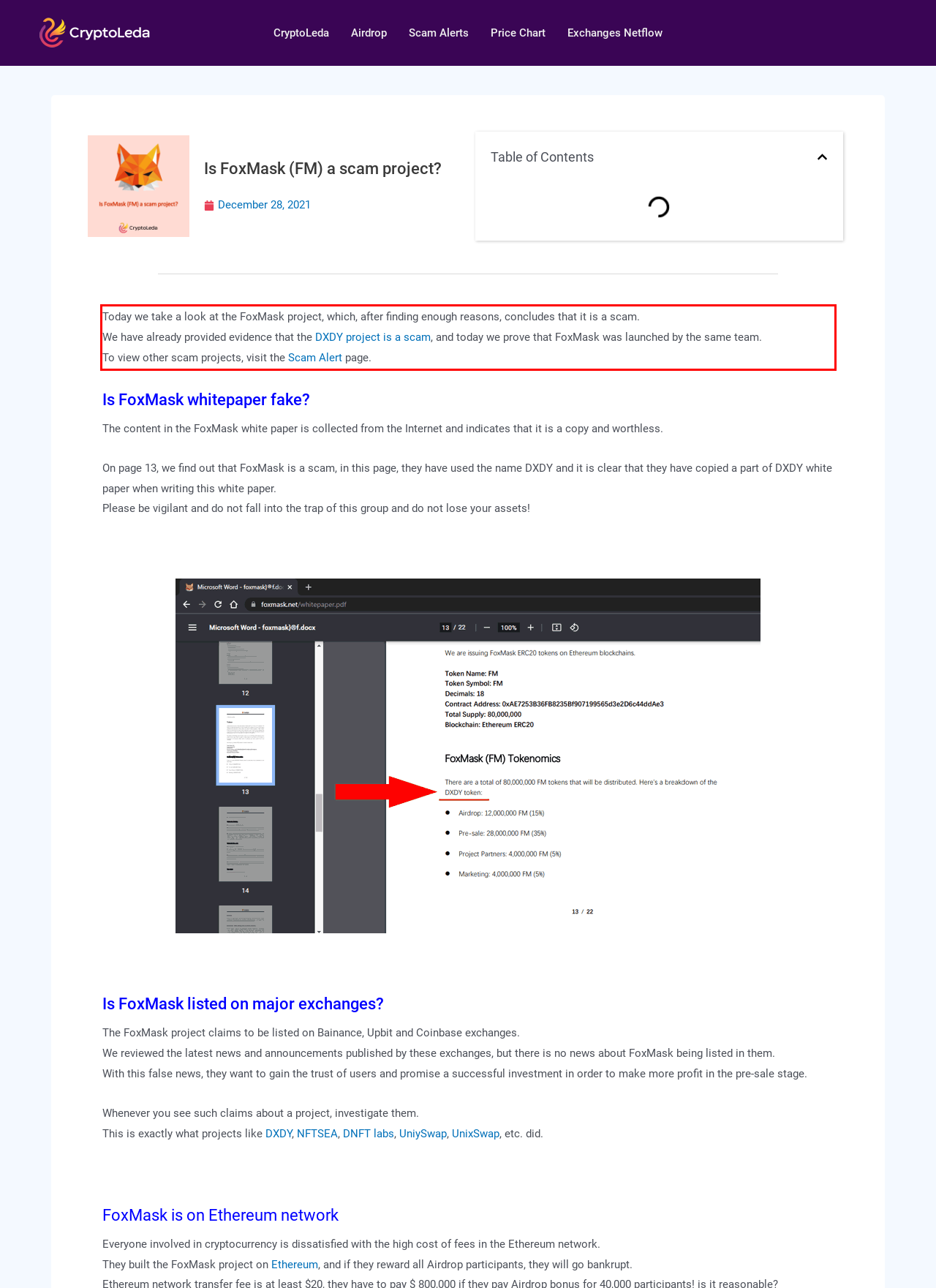From the provided screenshot, extract the text content that is enclosed within the red bounding box.

Today we take a look at the FoxMask project, which, after finding enough reasons, concludes that it is a scam. We have already provided evidence that the DXDY project is a scam, and today we prove that FoxMask was launched by the same team. To view other scam projects, visit the Scam Alert page.